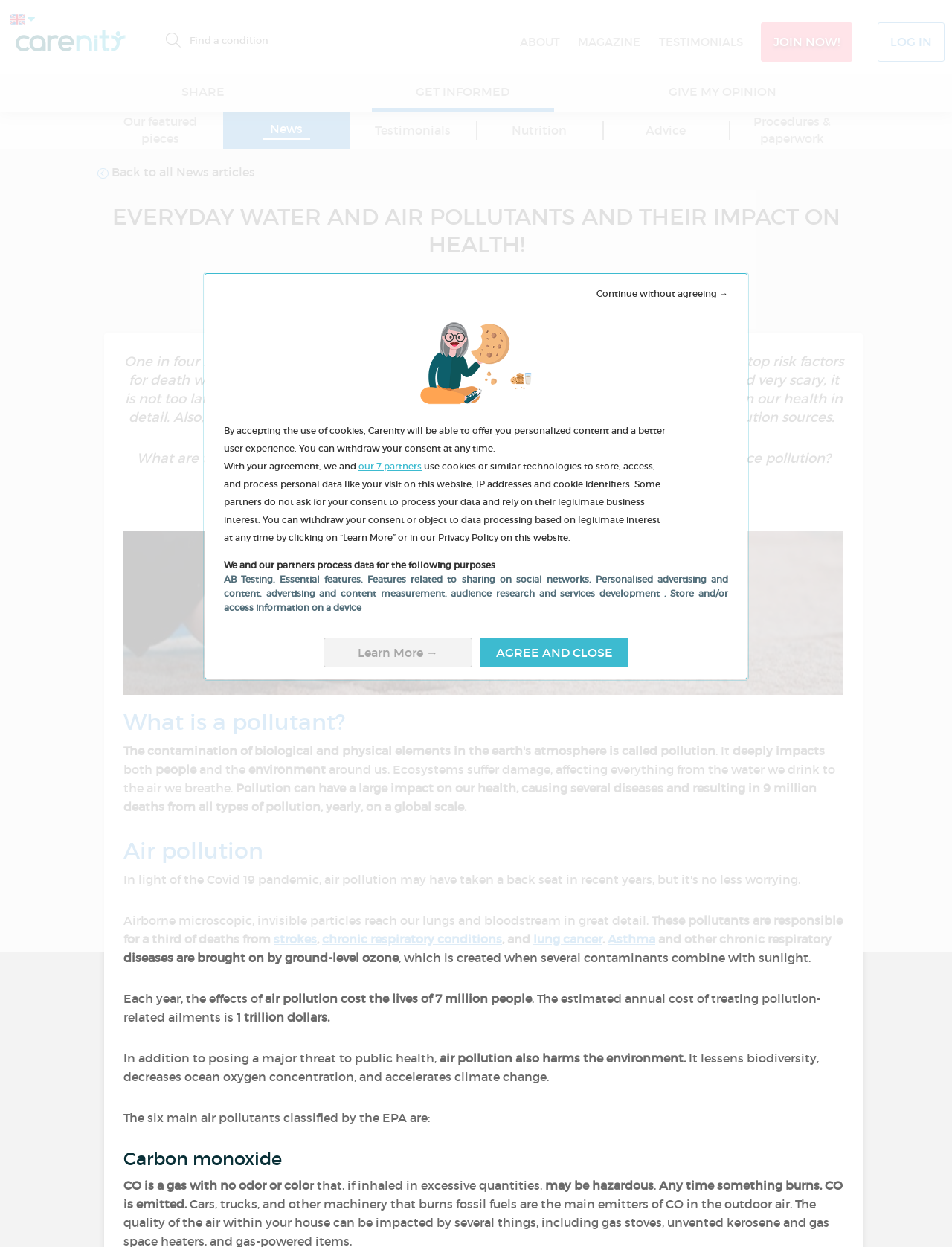Utilize the details in the image to give a detailed response to the question: What is the estimated annual cost of treating pollution-related ailments?

According to the webpage, the estimated annual cost of treating pollution-related ailments is 1 trillion dollars, which is a significant economic burden.